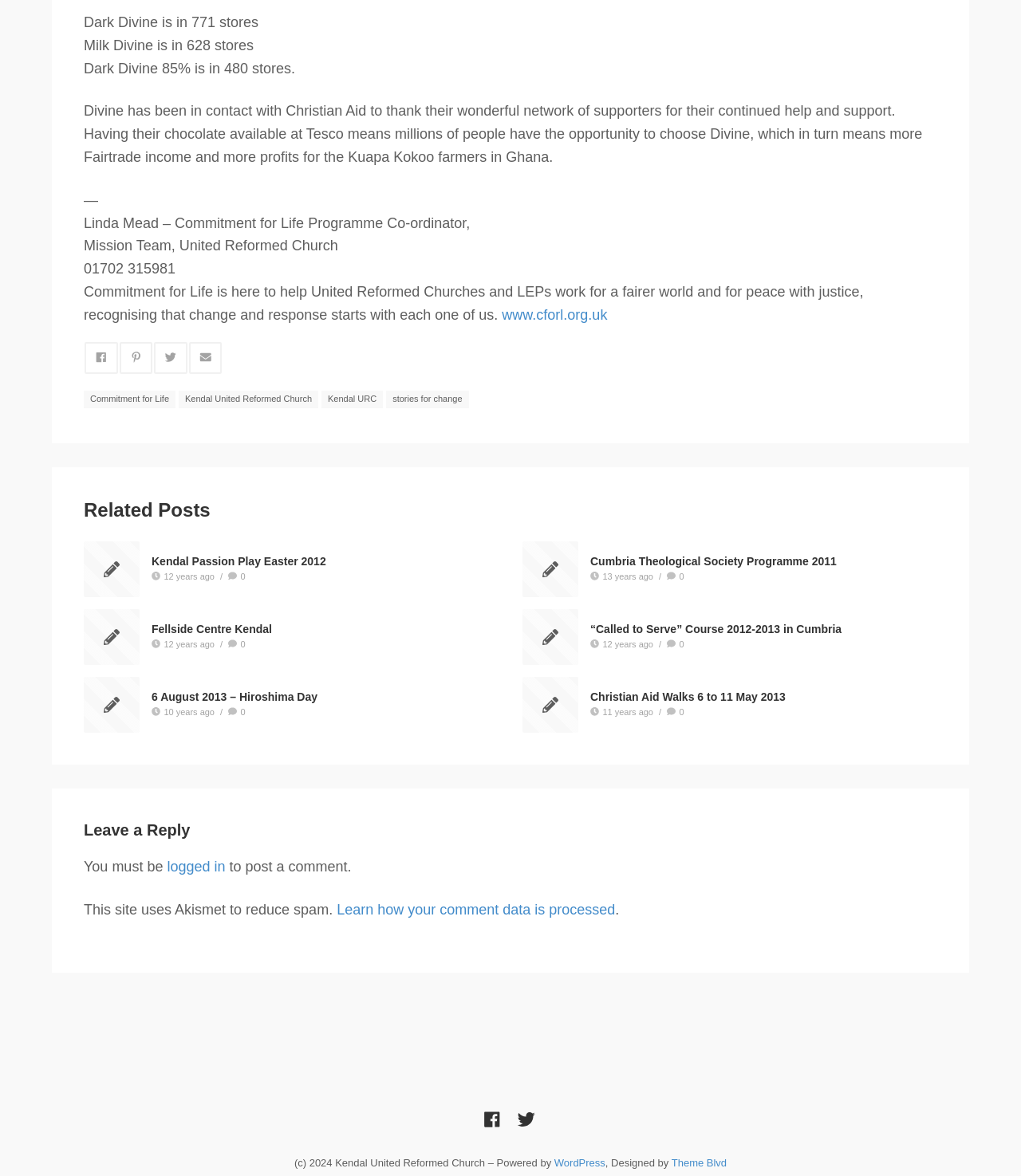What is the name of the organisation that helps reduce spam on the website?
Answer the question using a single word or phrase, according to the image.

Akismet